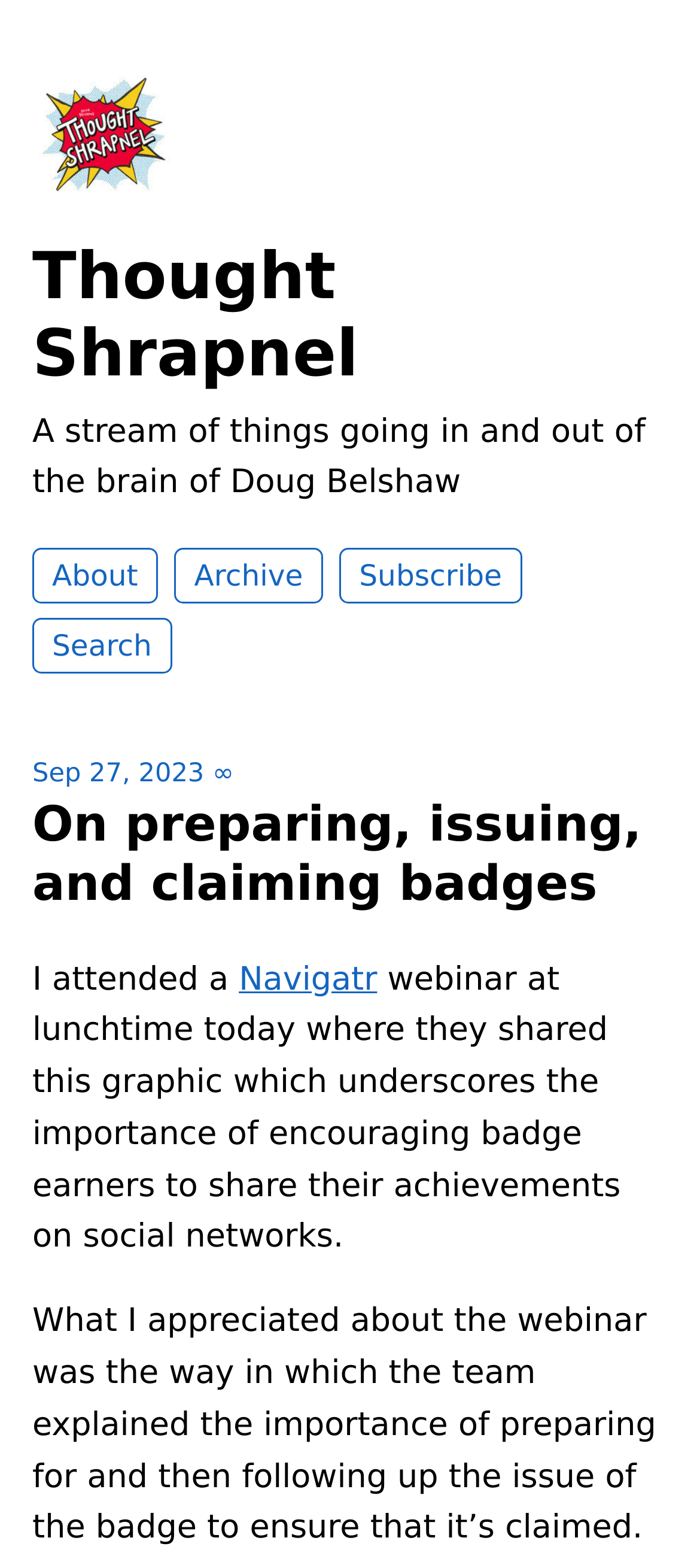Locate the bounding box coordinates of the element that needs to be clicked to carry out the instruction: "visit PACSCL". The coordinates should be given as four float numbers ranging from 0 to 1, i.e., [left, top, right, bottom].

None